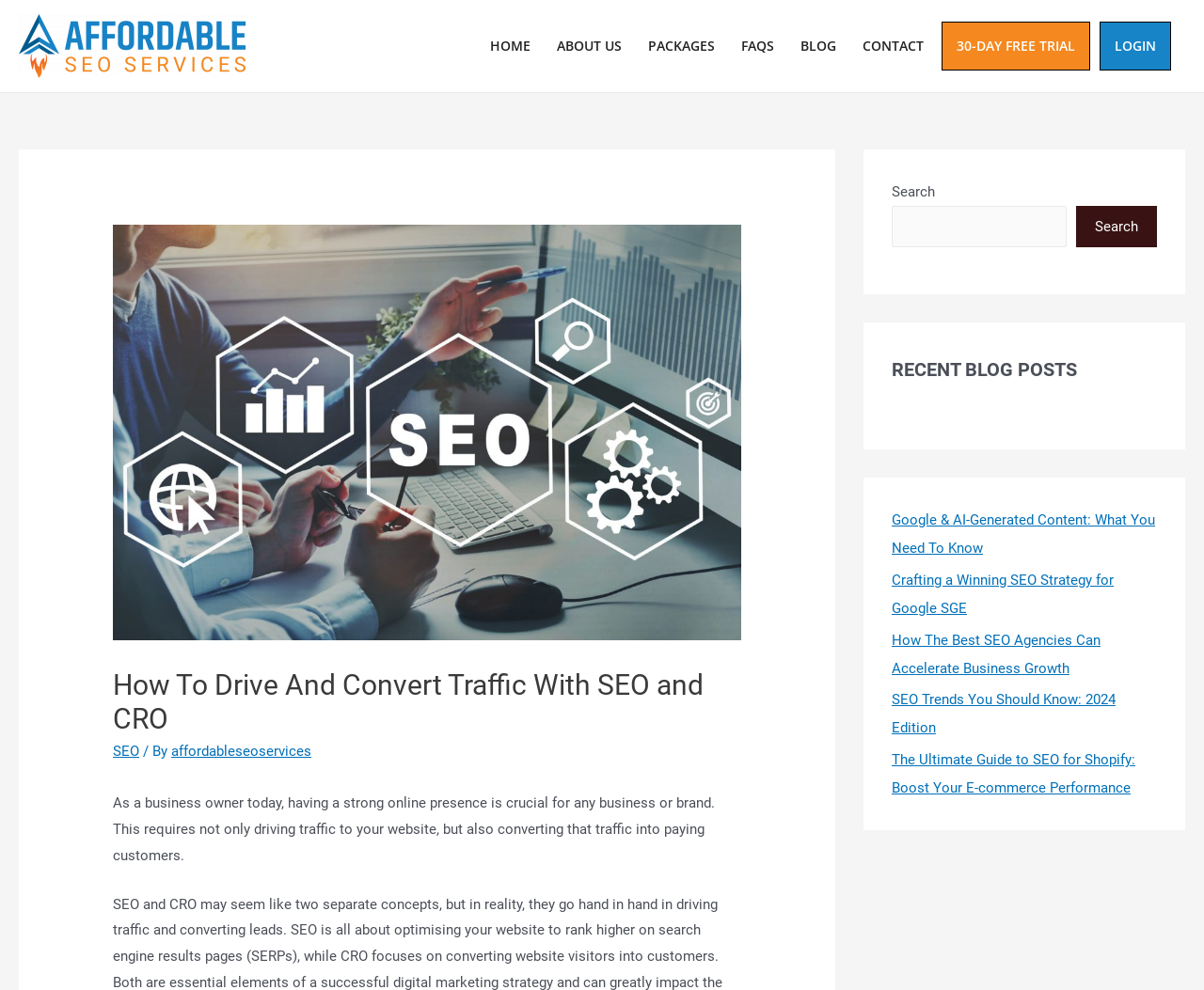Identify the bounding box coordinates of the area that should be clicked in order to complete the given instruction: "Learn about 'Affordable SEO Services'". The bounding box coordinates should be four float numbers between 0 and 1, i.e., [left, top, right, bottom].

[0.016, 0.037, 0.208, 0.054]